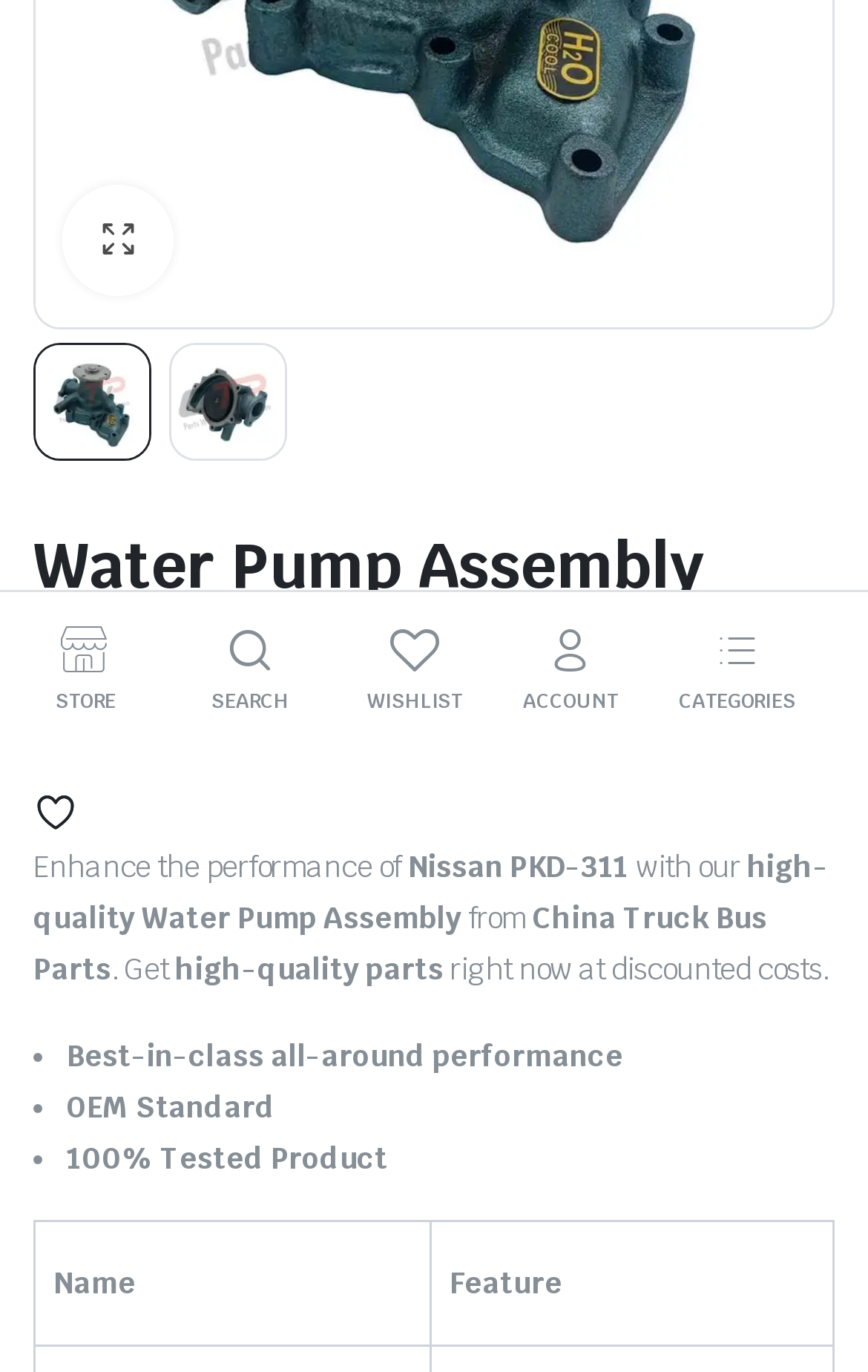Given the element description, predict the bounding box coordinates in the format (top-left x, top-left y, bottom-right x, bottom-right y). Make sure all values are between 0 and 1. Here is the element description: Effective Communication

None